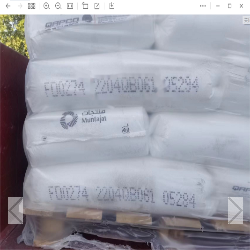What is the product code on each bag?
Using the image, respond with a single word or phrase.

FD0274